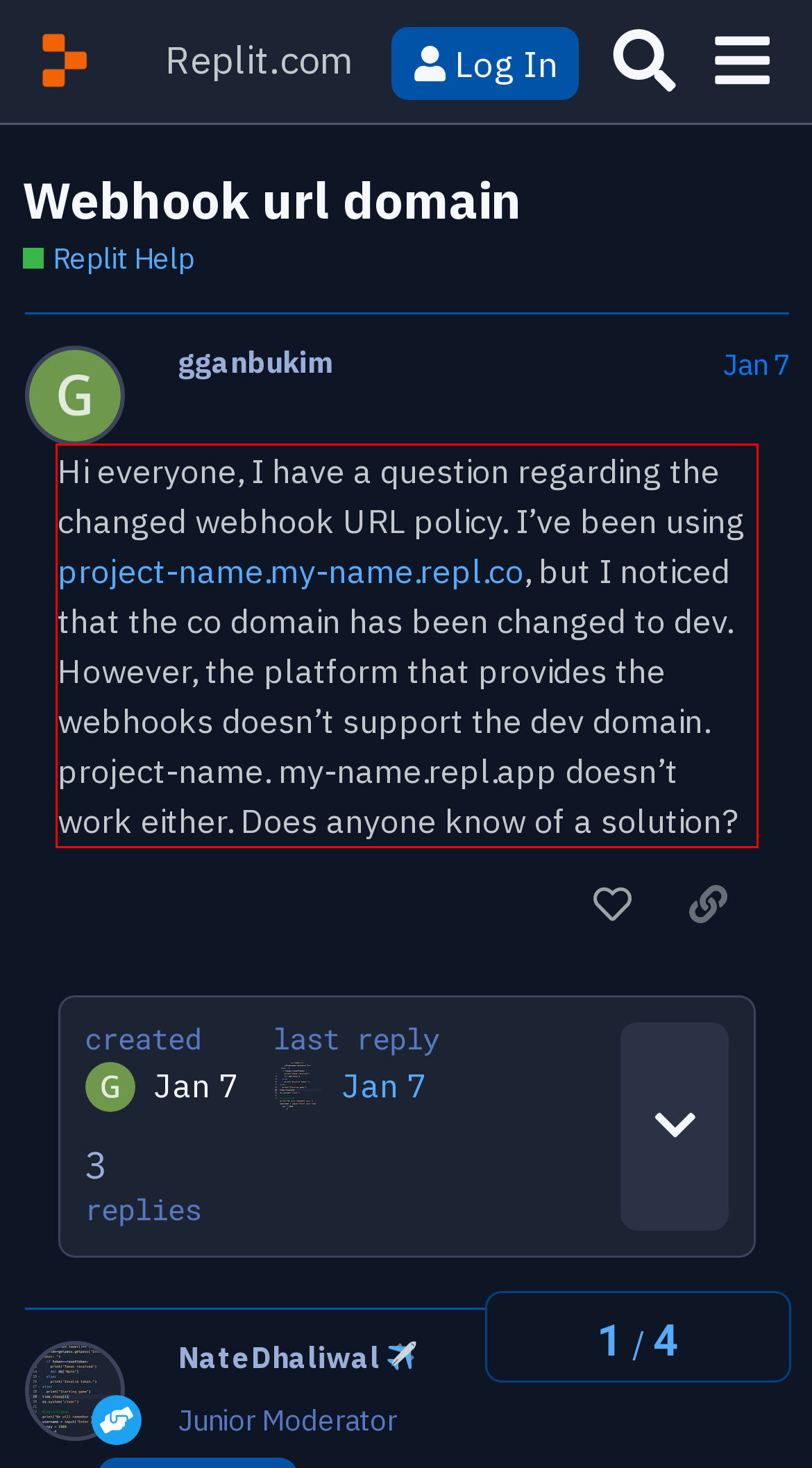Within the screenshot of a webpage, identify the red bounding box and perform OCR to capture the text content it contains.

Hi everyone, I have a question regarding the changed webhook URL policy. I’ve been using project-name.my-name.repl.co, but I noticed that the co domain has been changed to dev. However, the platform that provides the webhooks doesn’t support the dev domain. project-name. my-name.repl.app doesn’t work either. Does anyone know of a solution?